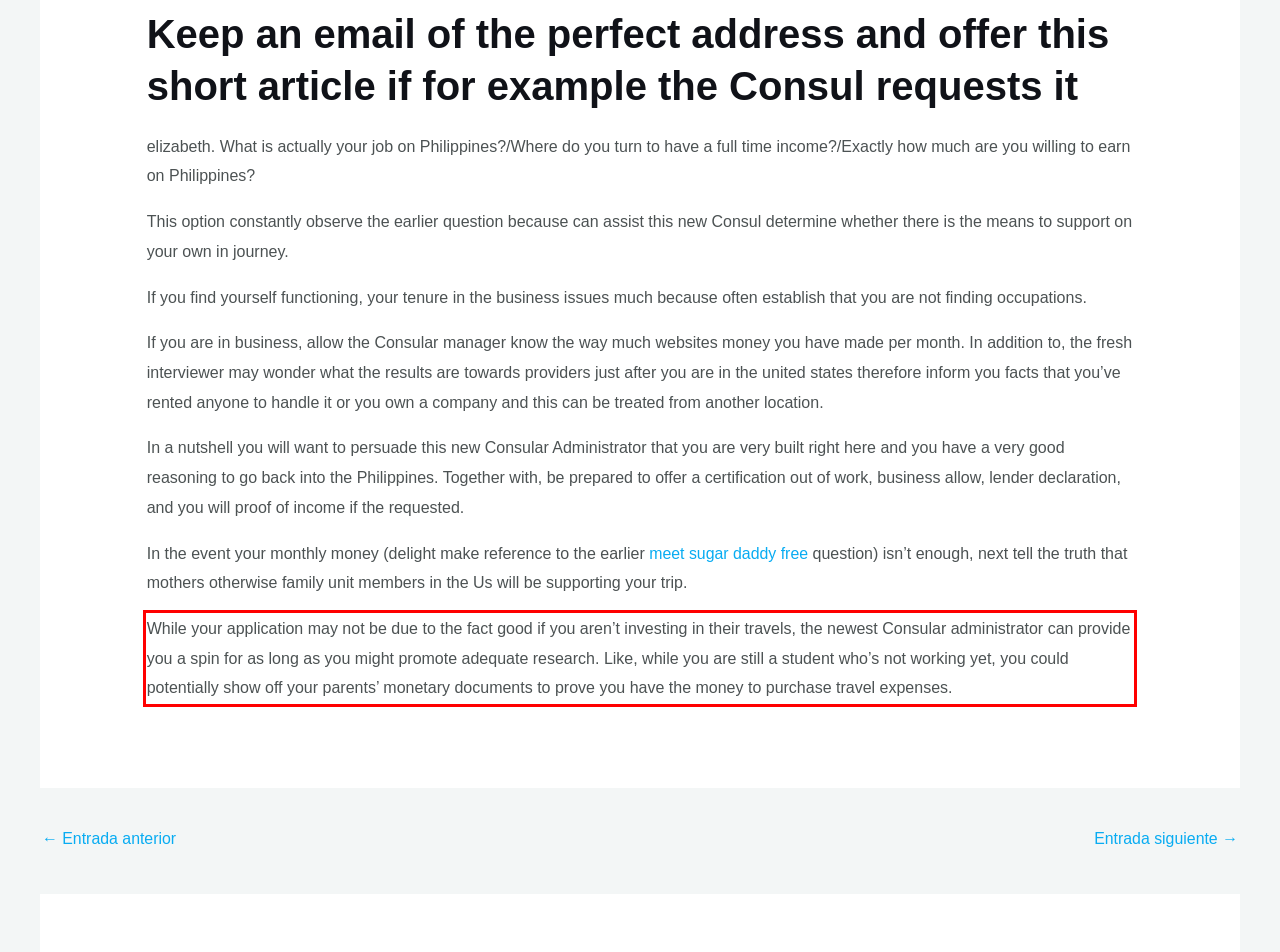Your task is to recognize and extract the text content from the UI element enclosed in the red bounding box on the webpage screenshot.

While your application may not be due to the fact good if you aren’t investing in their travels, the newest Consular administrator can provide you a spin for as long as you might promote adequate research. Like, while you are still a student who’s not working yet, you could potentially show off your parents’ monetary documents to prove you have the money to purchase travel expenses.